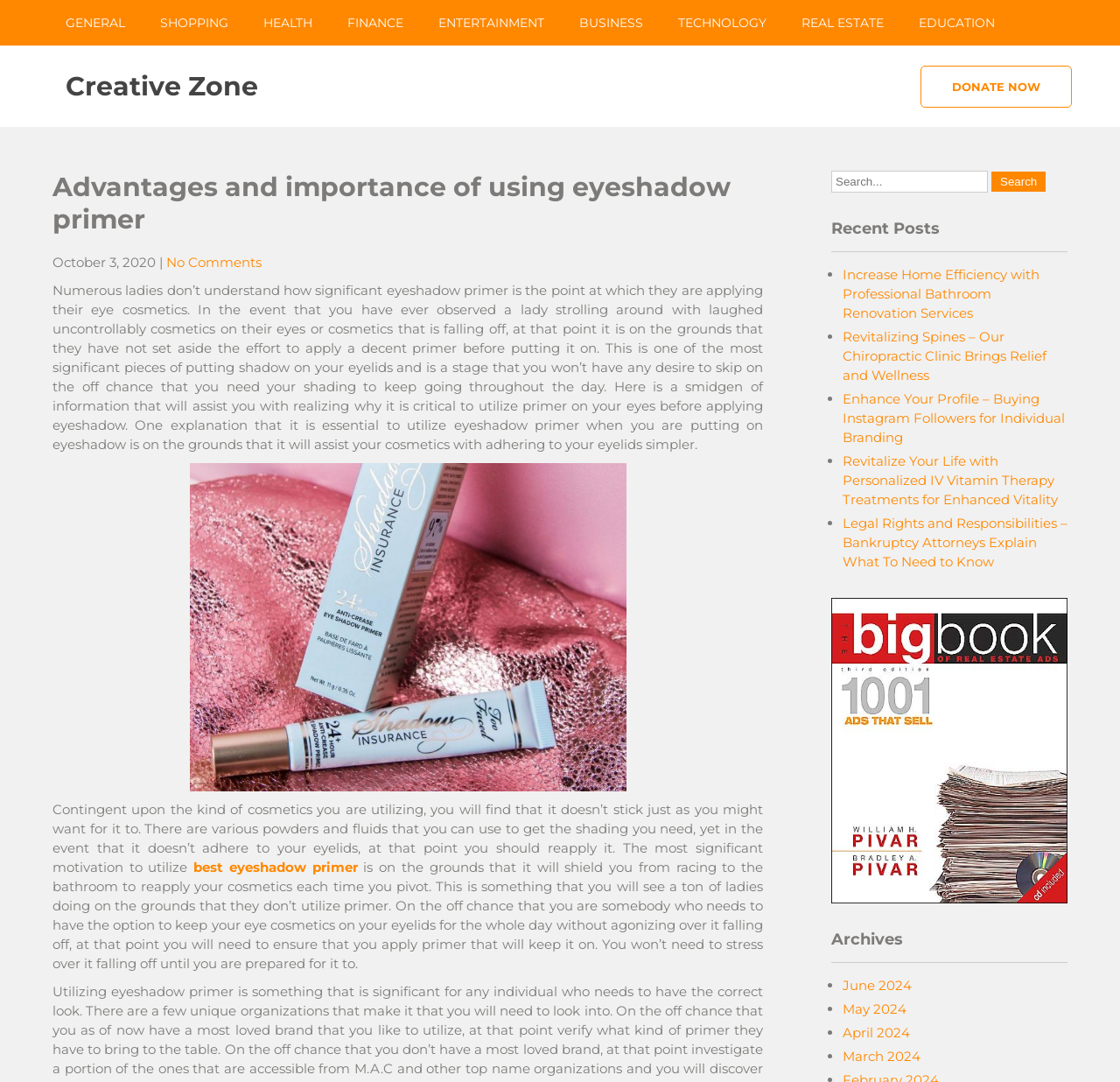Given the element description: "Finance", predict the bounding box coordinates of this UI element. The coordinates must be four float numbers between 0 and 1, given as [left, top, right, bottom].

[0.295, 0.0, 0.376, 0.042]